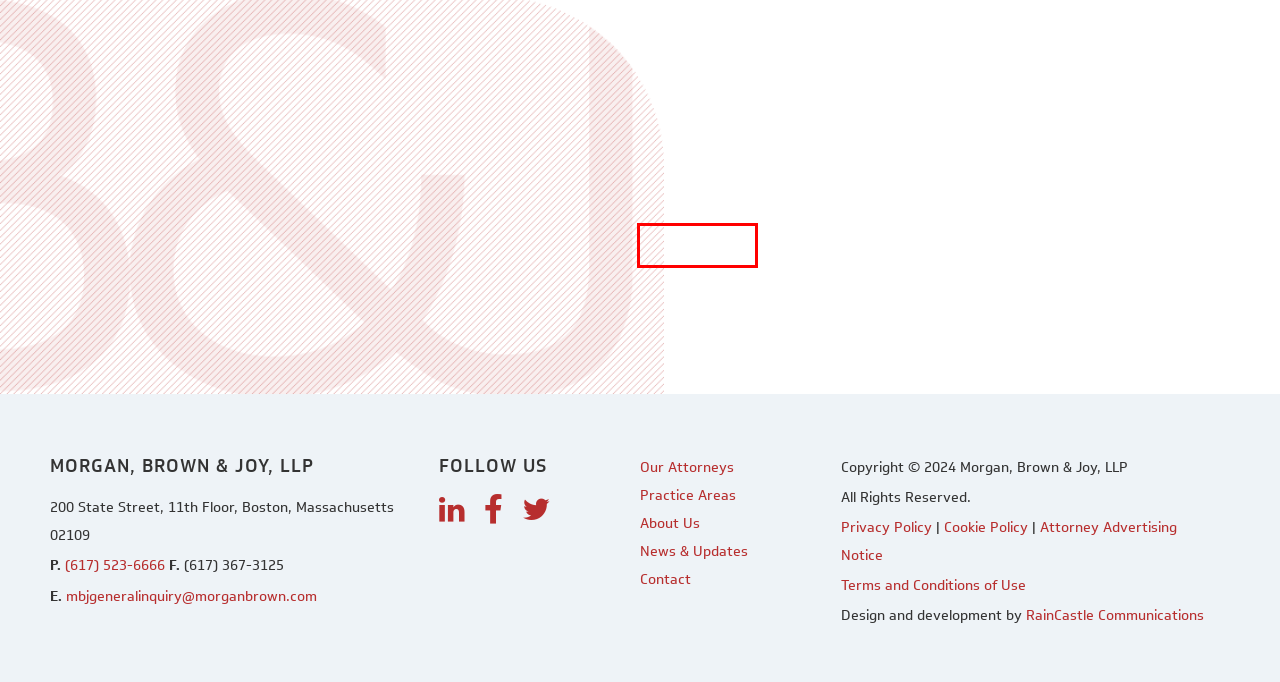Analyze the given webpage screenshot and identify the UI element within the red bounding box. Select the webpage description that best matches what you expect the new webpage to look like after clicking the element. Here are the candidates:
A. Clutch Award Winners | RainCastle Agency | Branding + Websites
B. Attorney Advertising Notice - Morgan, Brown & Joy
C. Cookie Policy - Morgan, Brown & Joy
D. Morgan, Brown & Joy | Labor & Employment Law Firm | About
E. Terms of Use - Morgan, Brown & Joy
F. Morgan, Brown & Joy | Labor & Employment Attorneys
G. Privacy Policy - Morgan, Brown & Joy
H. News Signup - Morgan, Brown & Joy

H